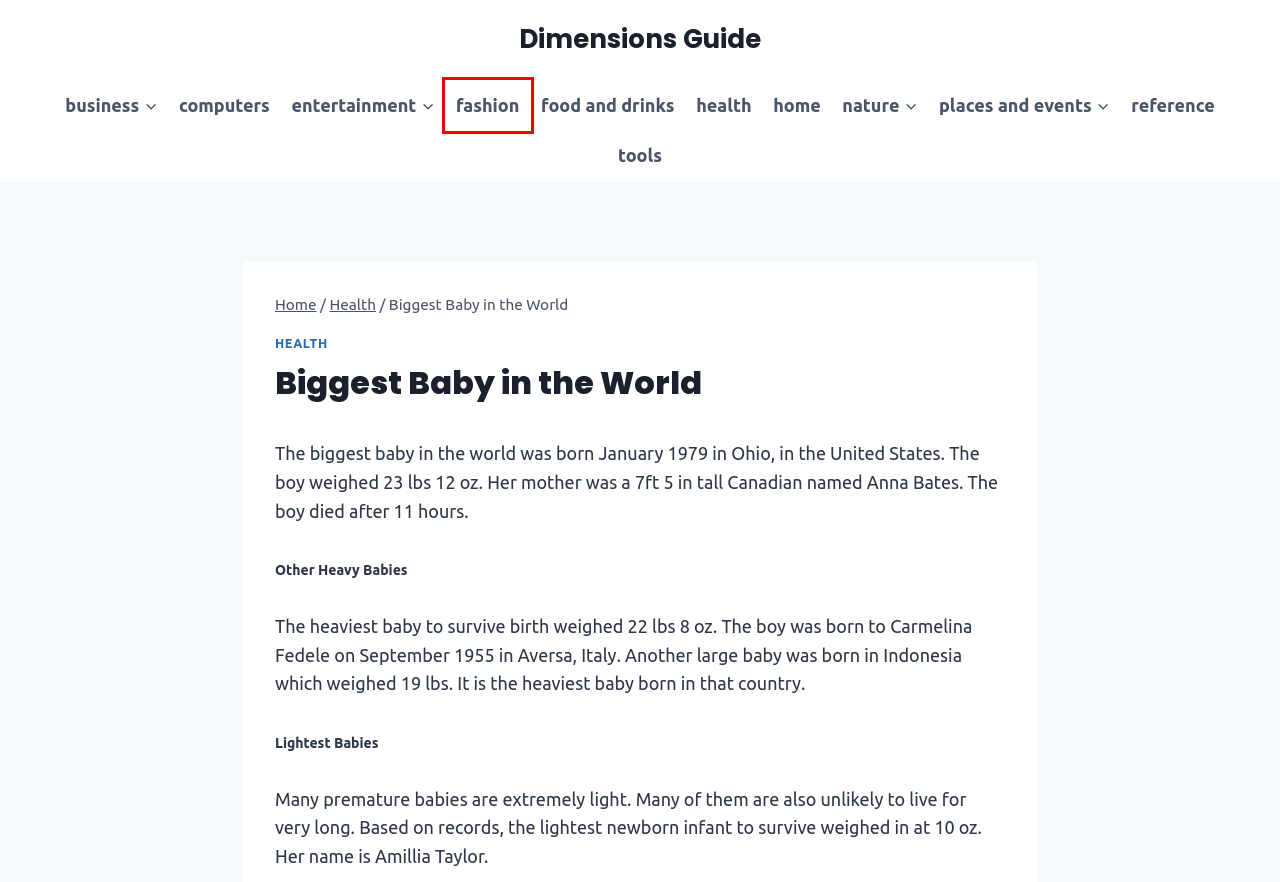Analyze the screenshot of a webpage featuring a red rectangle around an element. Pick the description that best fits the new webpage after interacting with the element inside the red bounding box. Here are the candidates:
A. Tools Archives - Dimensions Guide
B. Fashion Archives - Dimensions Guide
C. Food and Drinks Archives - Dimensions Guide
D. Health Archives - Dimensions Guide
E. Computers Archives - Dimensions Guide
F. Dimensions Guide - Because Size Matters
G. Entertainment and Sport Archives - Dimensions Guide
H. Nature Archives - Dimensions Guide

B